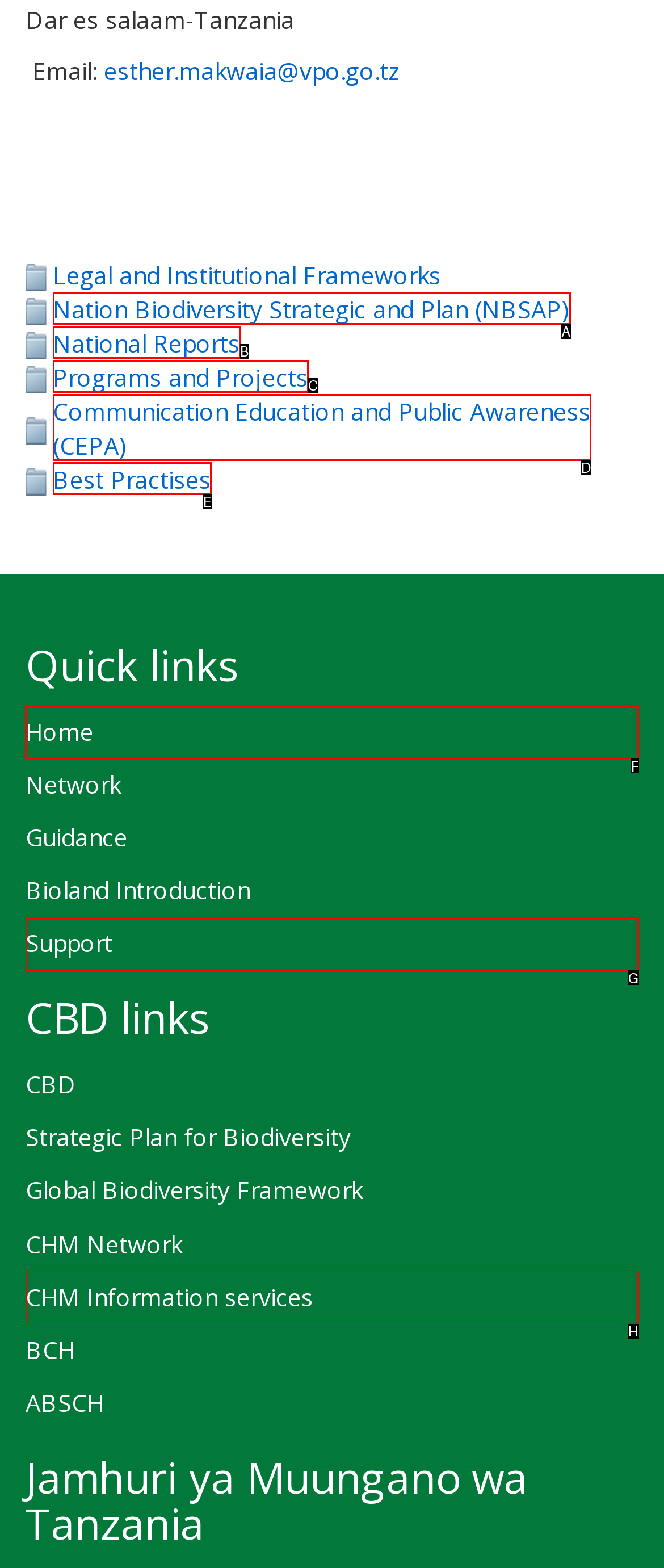Pick the HTML element that should be clicked to execute the task: Go to the 'Home' page
Respond with the letter corresponding to the correct choice.

F